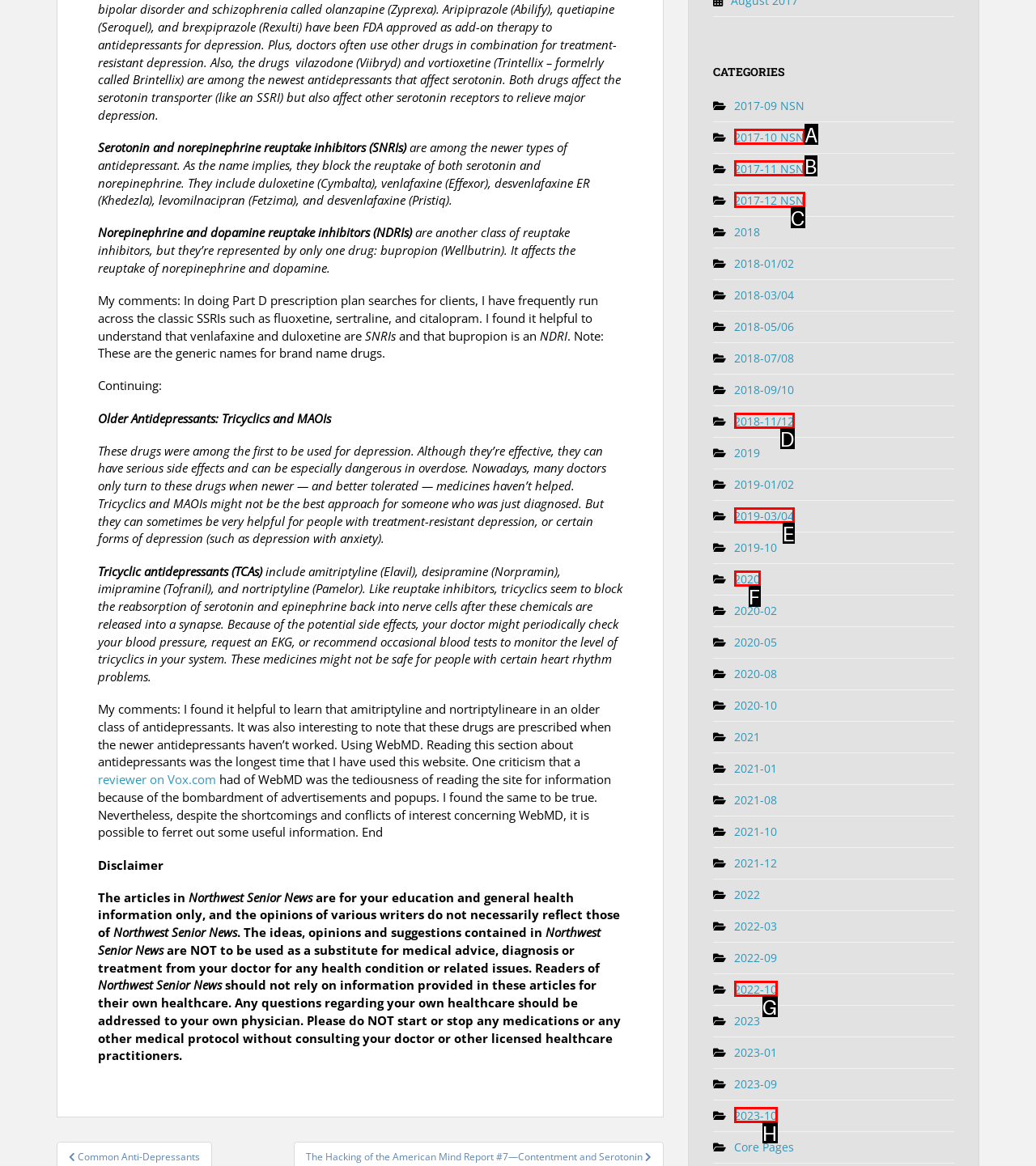Please provide the letter of the UI element that best fits the following description: 2017-10 NSN
Respond with the letter from the given choices only.

A